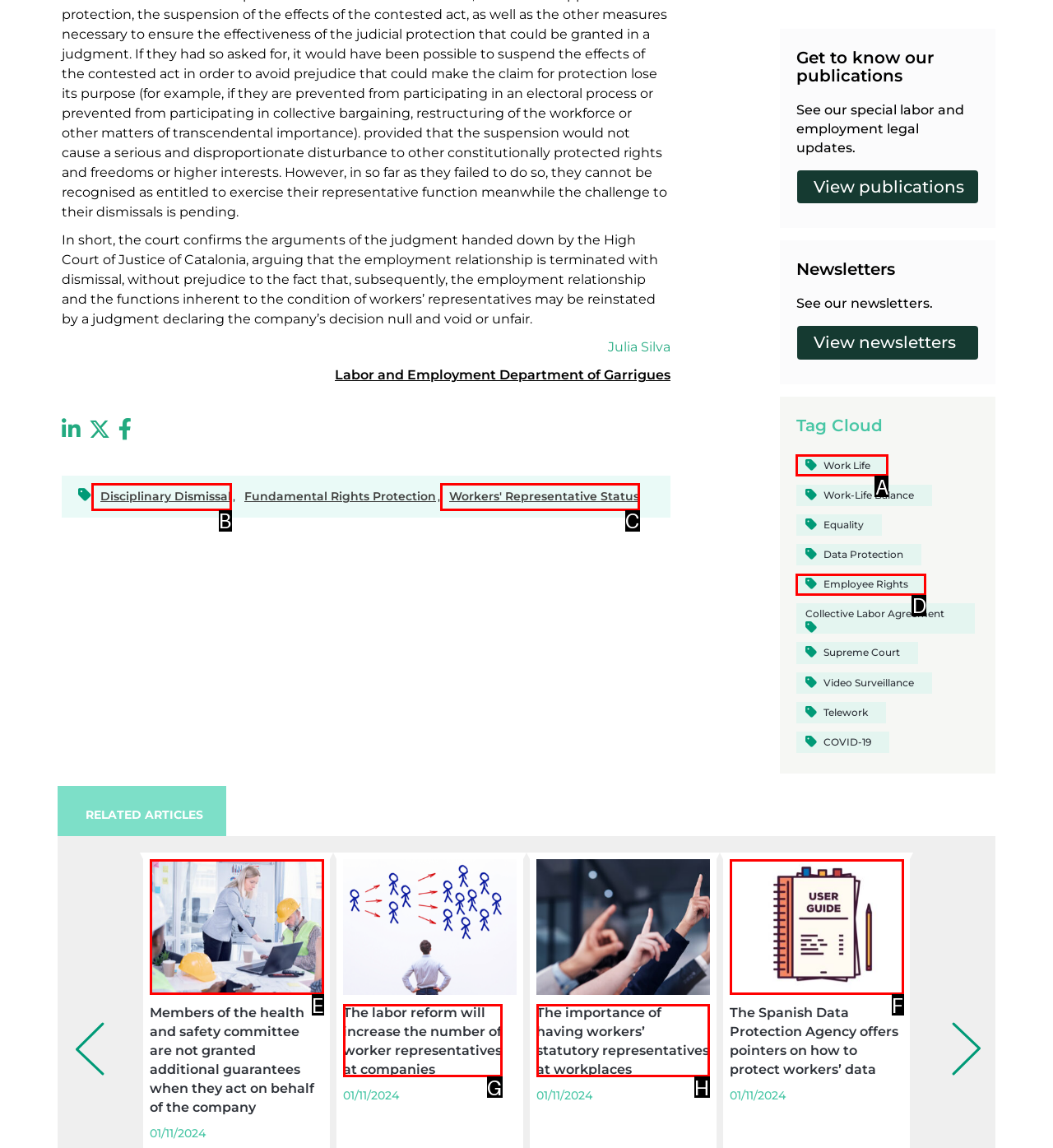Find the UI element described as: Workers' Representative Status
Reply with the letter of the appropriate option.

C